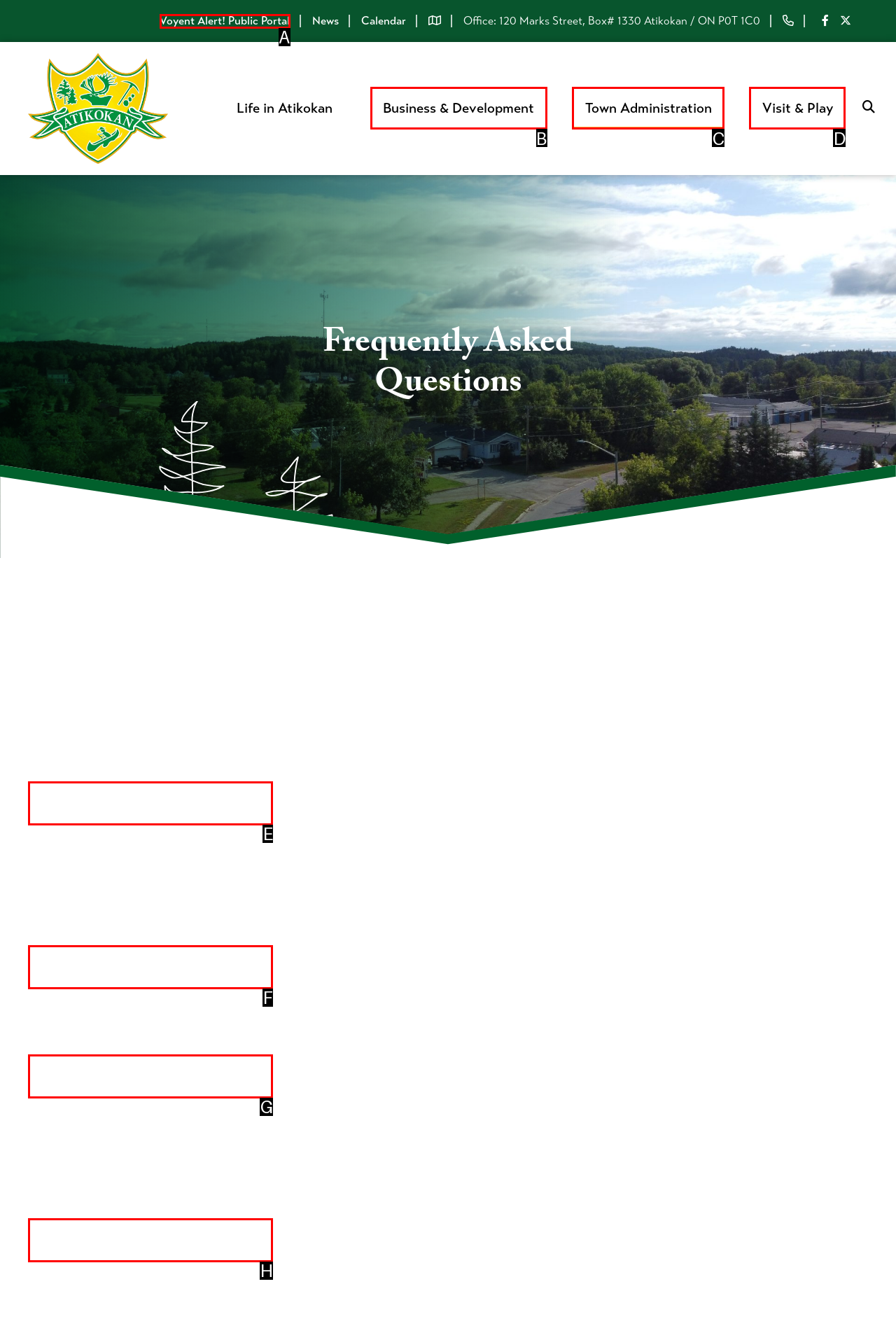Identify the letter corresponding to the UI element that matches this description: Agendas and Minutes
Answer using only the letter from the provided options.

H